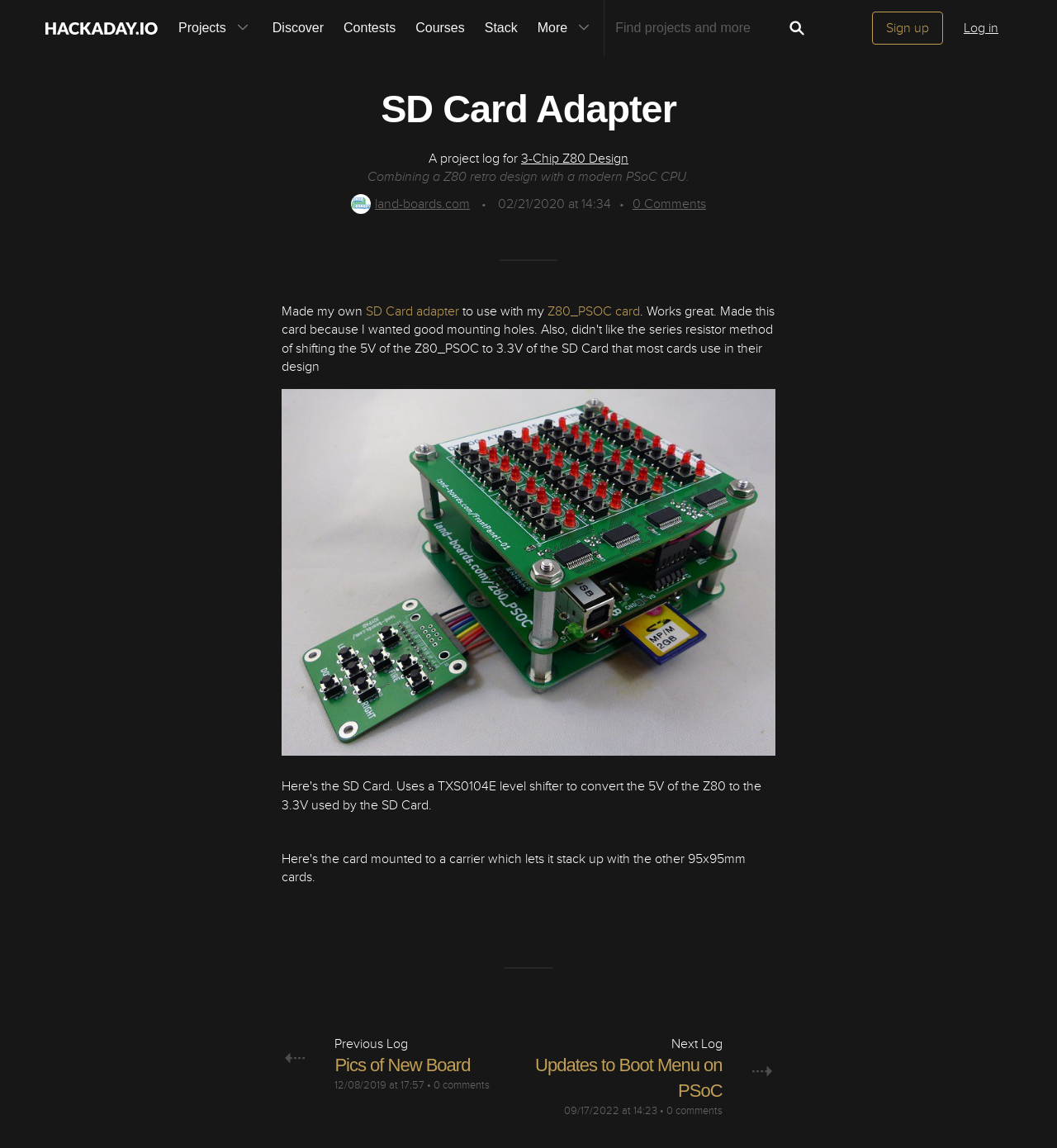Please give a one-word or short phrase response to the following question: 
What is the name of the related project?

3-Chip Z80 Design